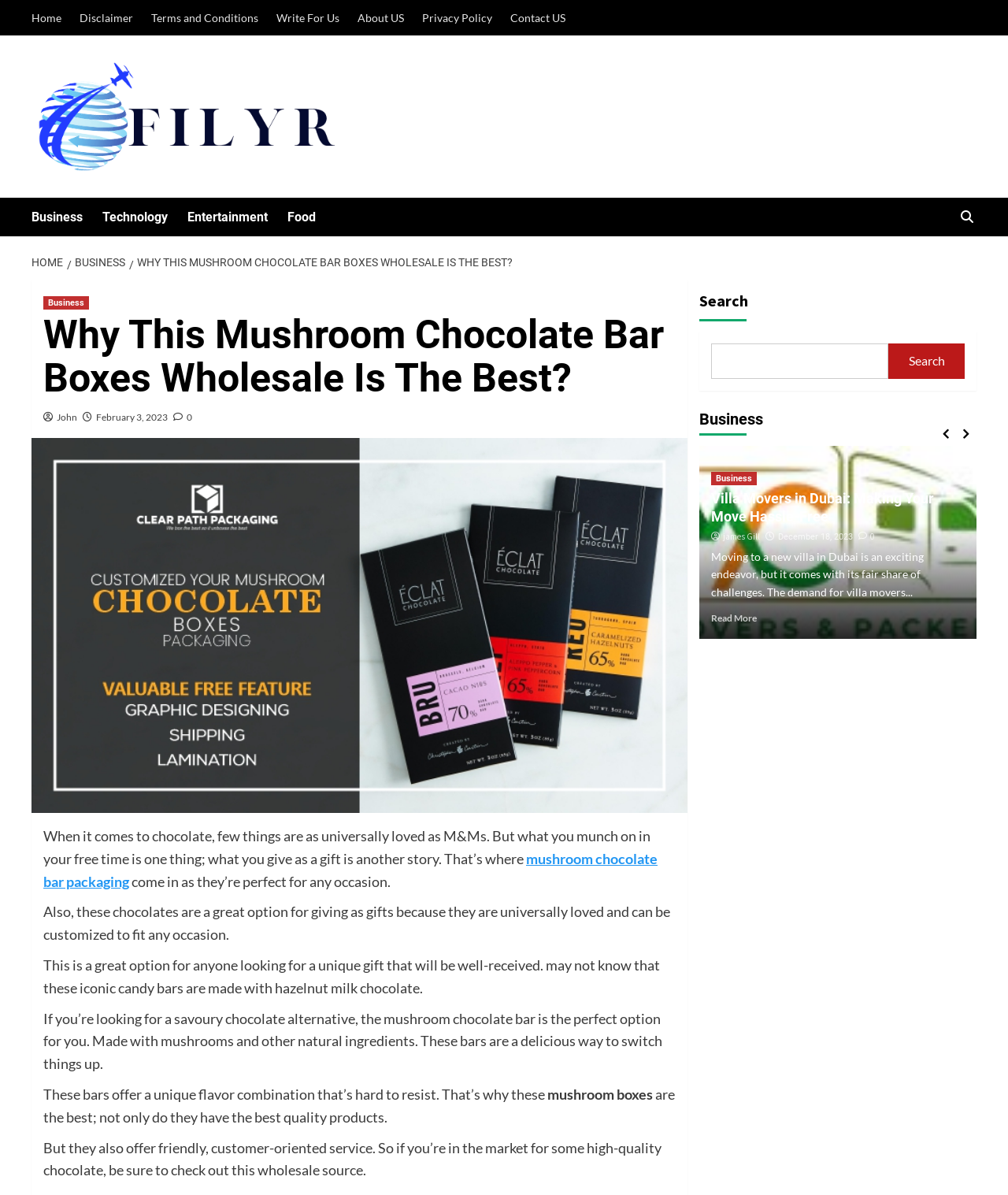Answer the question below with a single word or a brief phrase: 
What is the category of the article?

Business